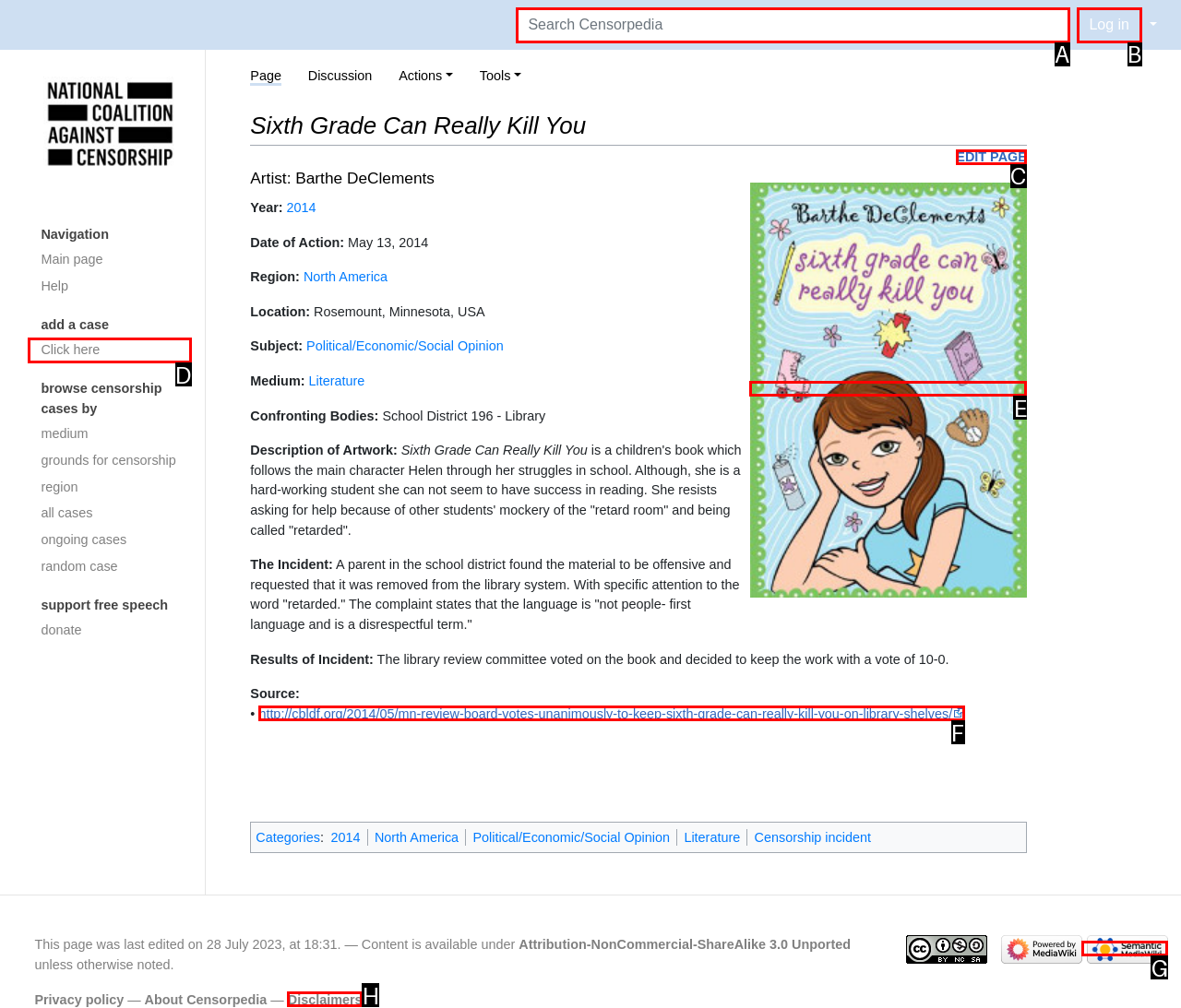Select the right option to accomplish this task: Edit page. Reply with the letter corresponding to the correct UI element.

C